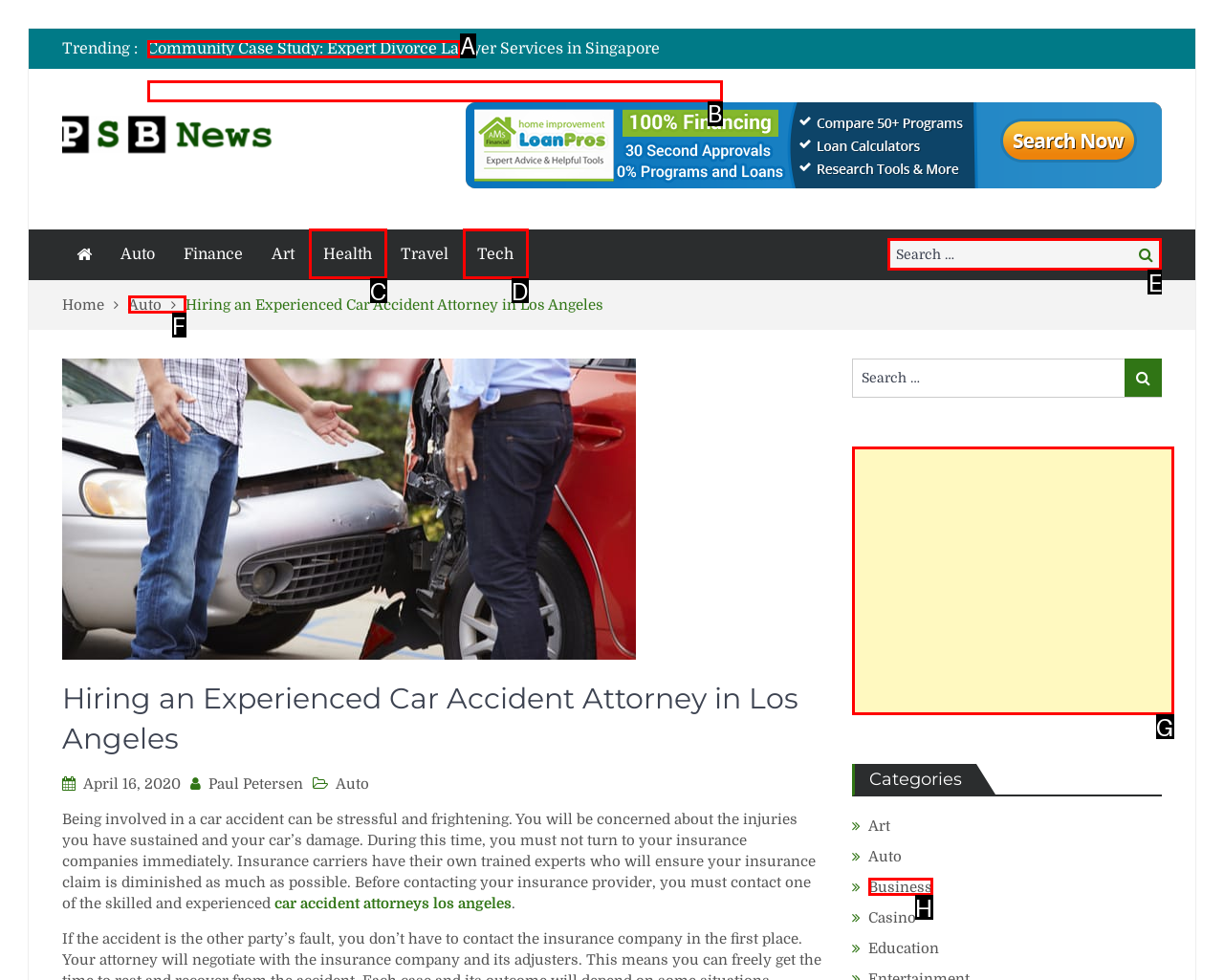Identify the appropriate lettered option to execute the following task: Search for a topic
Respond with the letter of the selected choice.

E